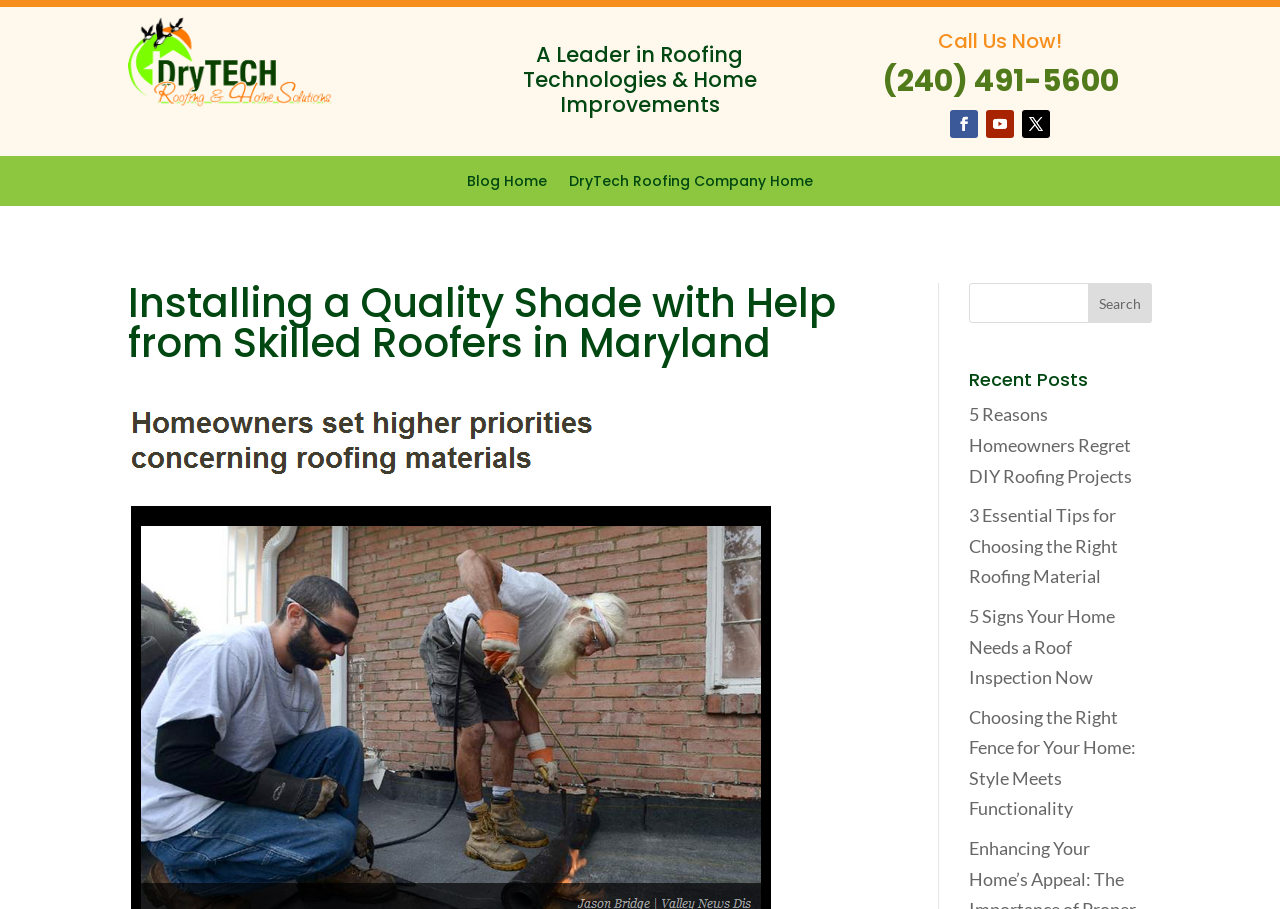Extract the main title from the webpage and generate its text.

Installing a Quality Shade with Help from Skilled Roofers in Maryland